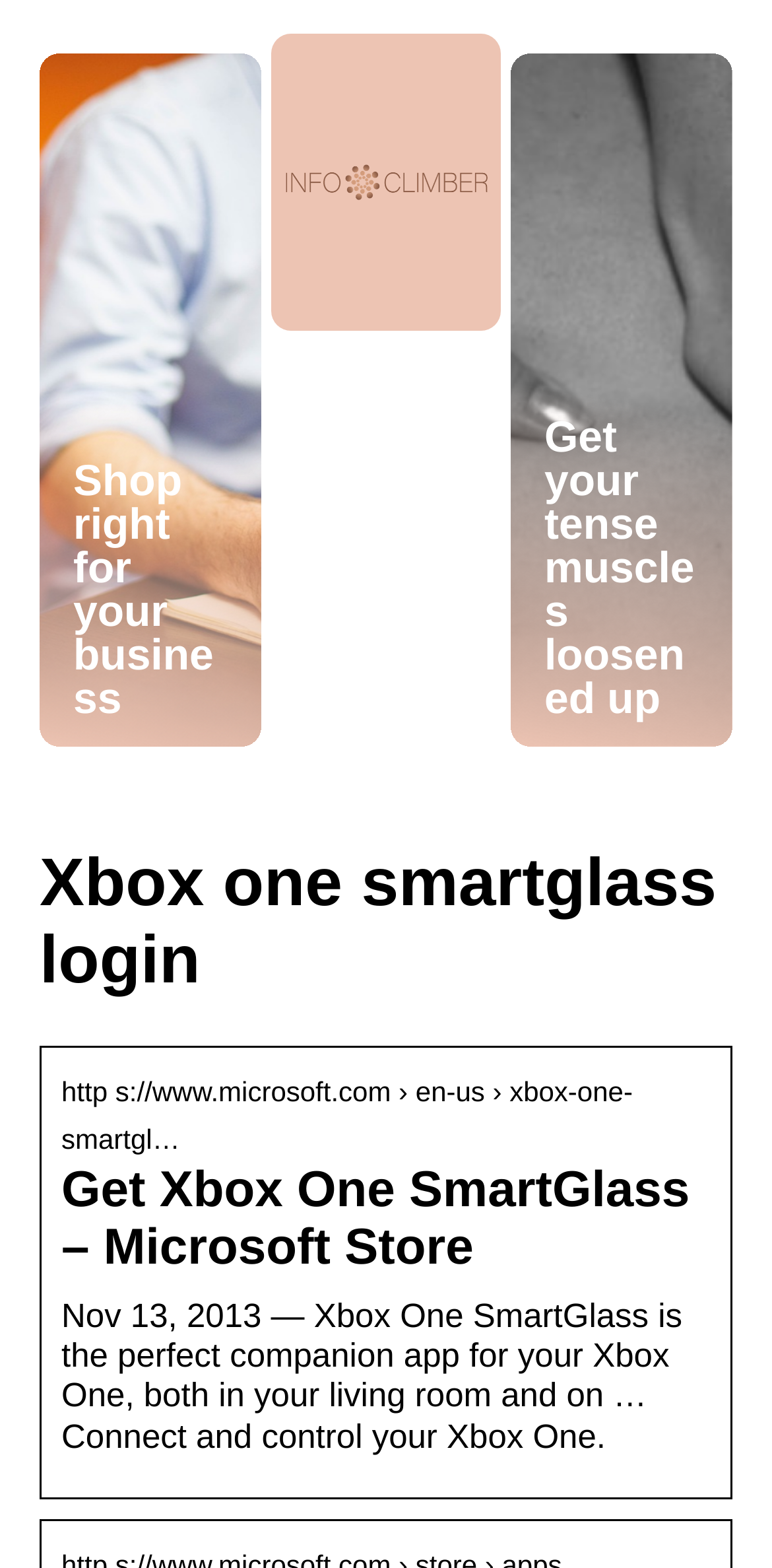Please give a succinct answer using a single word or phrase:
What is the purpose of Xbox One SmartGlass?

Connect and control Xbox One